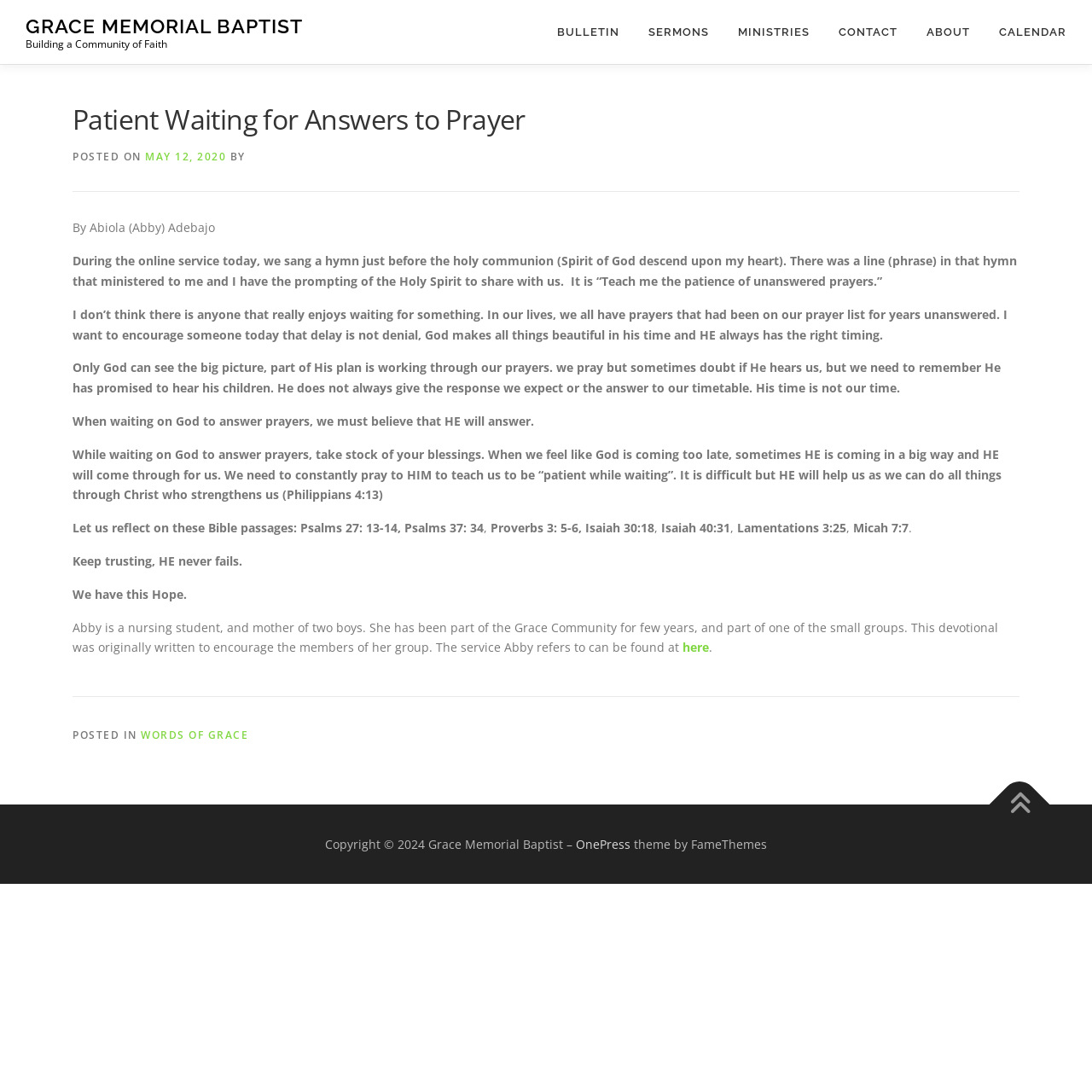Who is the author of the article?
Please provide a single word or phrase based on the screenshot.

Abiola (Abby) Adebajo